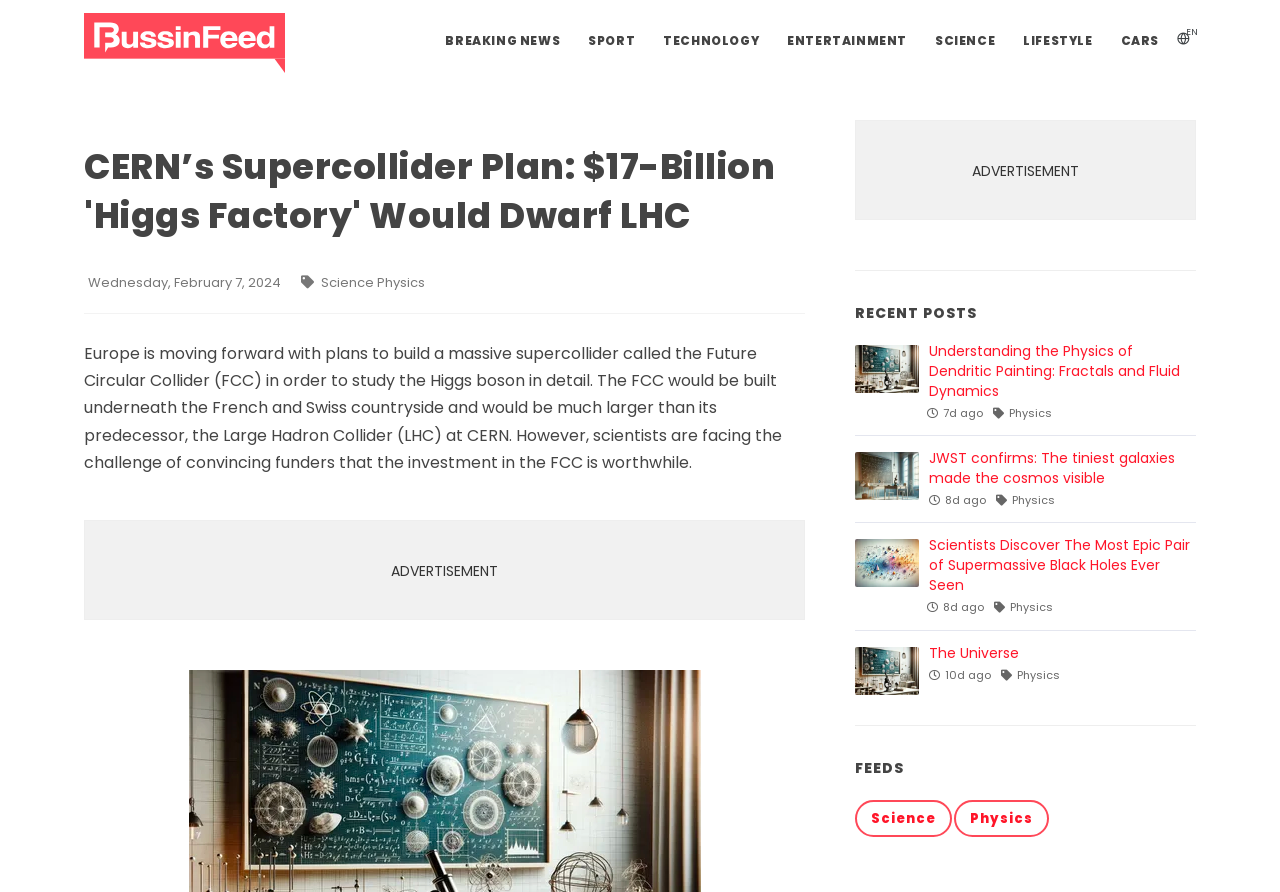What is the topic of the article?
Please ensure your answer to the question is detailed and covers all necessary aspects.

The topic of the article can be determined by looking at the categories listed at the top of the webpage, which include 'BREAKING NEWS', 'SPORT', 'TECHNOLOGY', 'ENTERTAINMENT', 'SCIENCE', and 'LIFESTYLE'. The article's content, which discusses the Future Circular Collider and the Higgs boson, suggests that the topic is related to science. Additionally, the category 'SCIENCE' is highlighted, indicating that the article belongs to this topic.